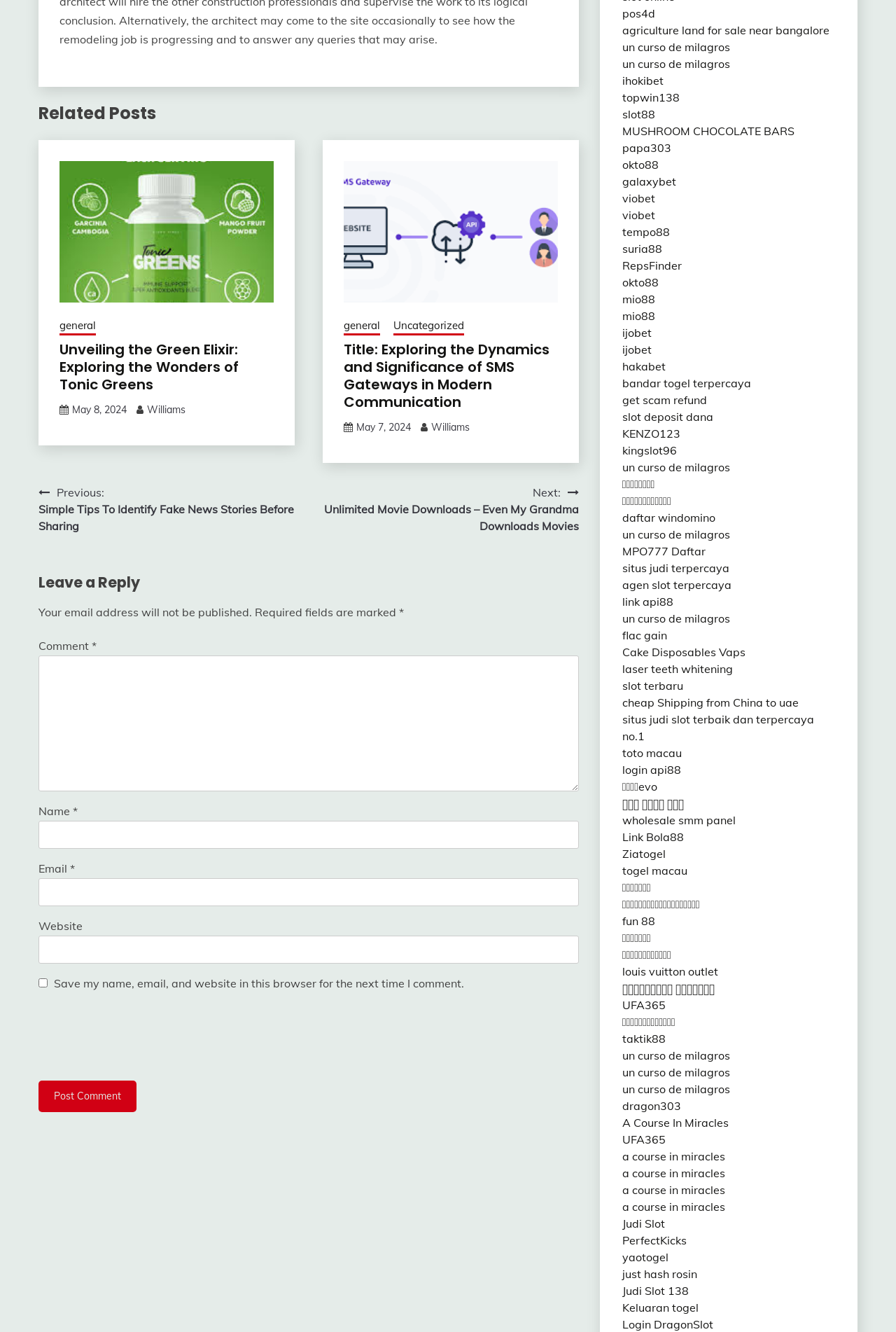Find the bounding box coordinates for the area that should be clicked to accomplish the instruction: "Enter your name in the 'Name' field".

[0.043, 0.616, 0.646, 0.637]